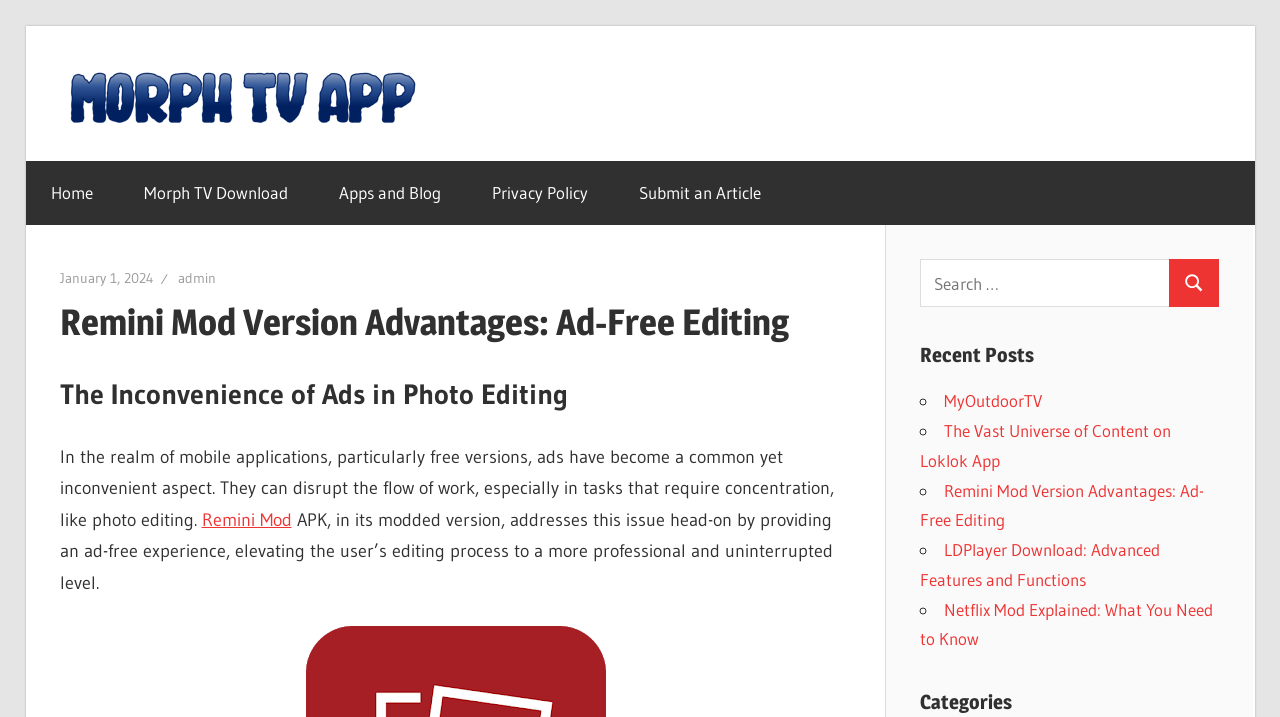Please find the bounding box coordinates of the element that needs to be clicked to perform the following instruction: "Go to About". The bounding box coordinates should be four float numbers between 0 and 1, represented as [left, top, right, bottom].

None